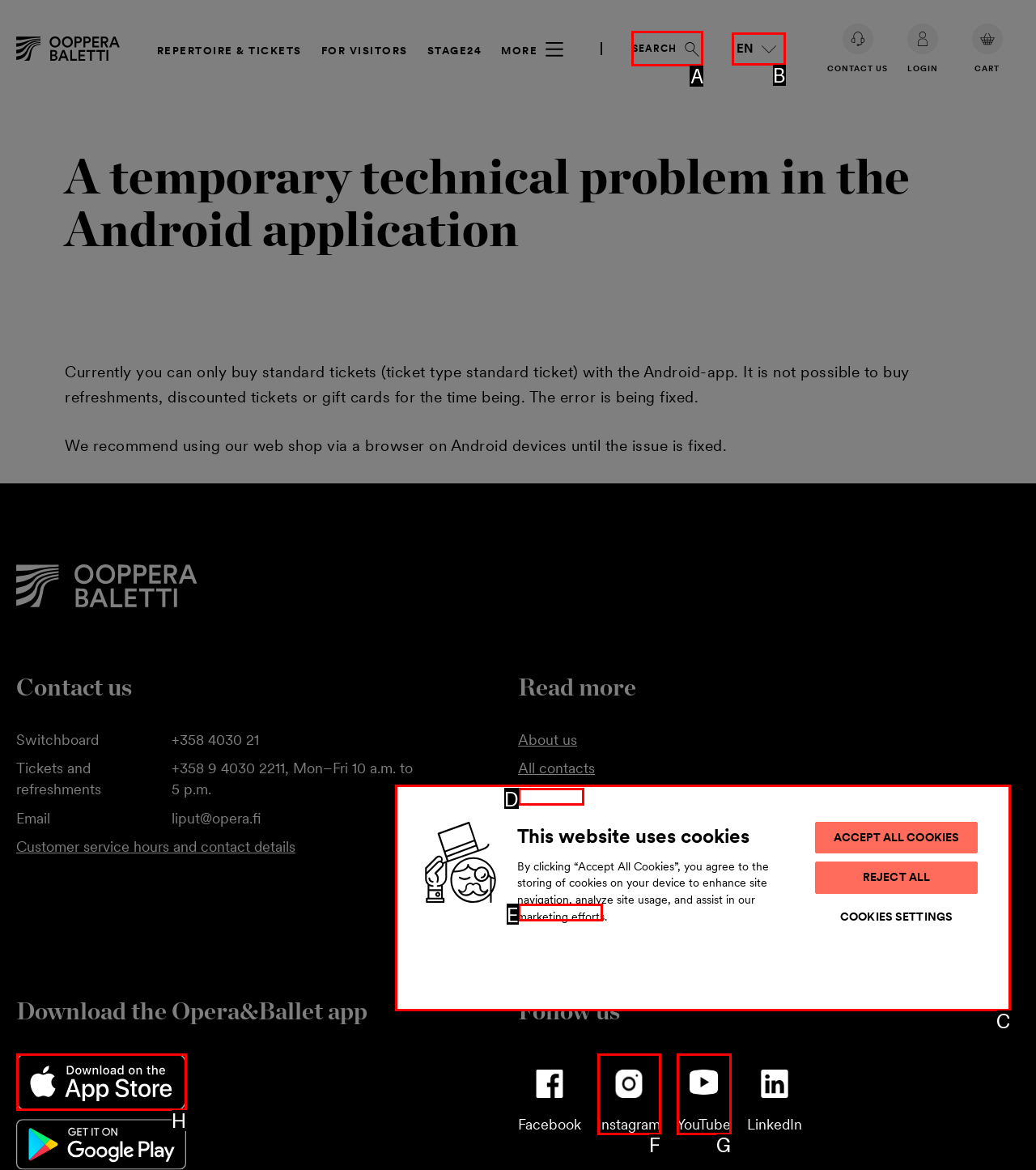Select the letter of the UI element that matches this task: download the app on App Store
Provide the answer as the letter of the correct choice.

H